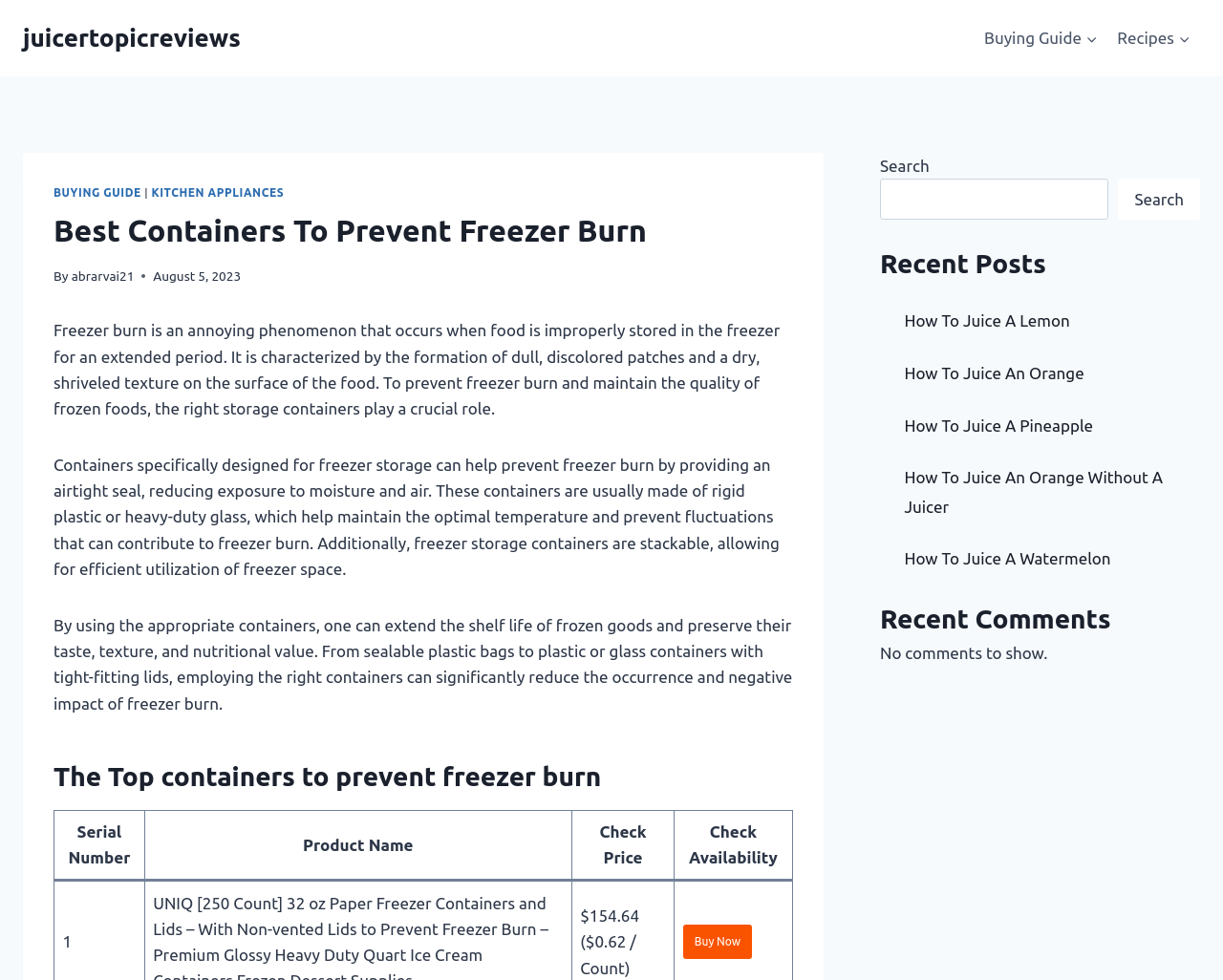Find the bounding box coordinates for the HTML element specified by: "parent_node: Search name="s"".

[0.72, 0.182, 0.907, 0.224]